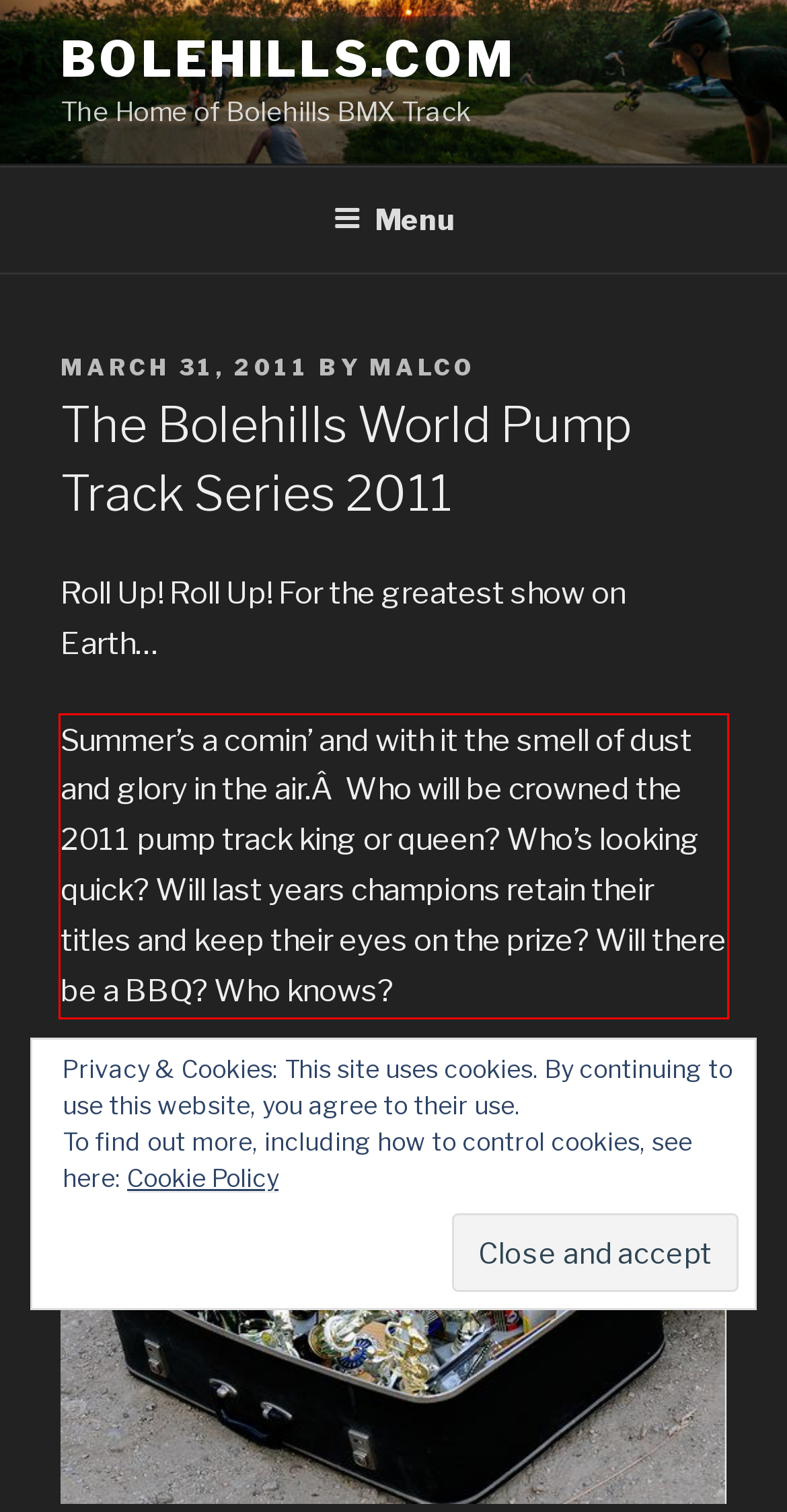By examining the provided screenshot of a webpage, recognize the text within the red bounding box and generate its text content.

Summer’s a comin’ and with it the smell of dust and glory in the air.Â Who will be crowned the 2011 pump track king or queen? Who’s looking quick? Will last years champions retain their titles and keep their eyes on the prize? Will there be a BBQ? Who knows?